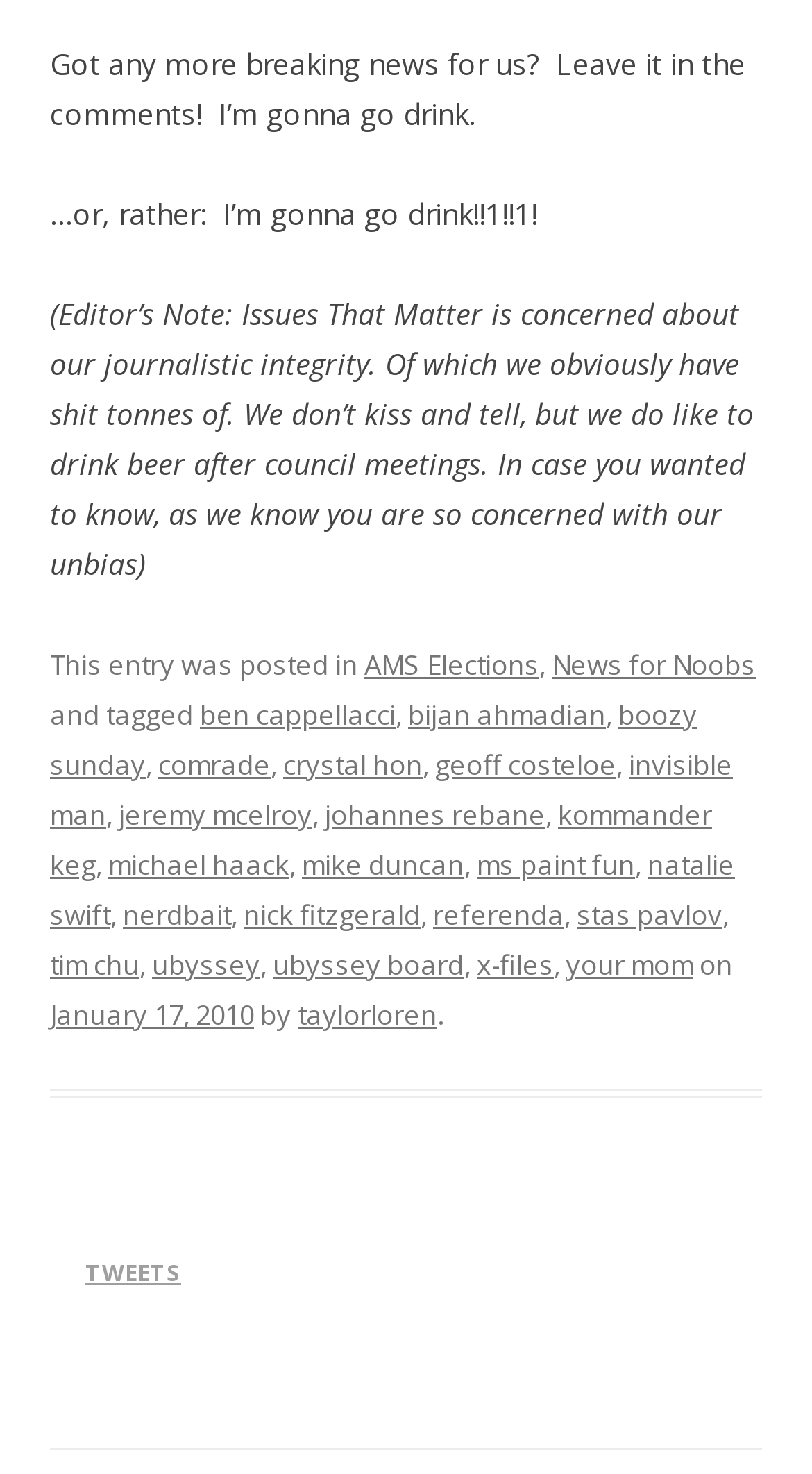Please find the bounding box coordinates of the element that needs to be clicked to perform the following instruction: "Click on the 'RSS' link". The bounding box coordinates should be four float numbers between 0 and 1, represented as [left, top, right, bottom].

[0.062, 0.852, 0.097, 0.874]